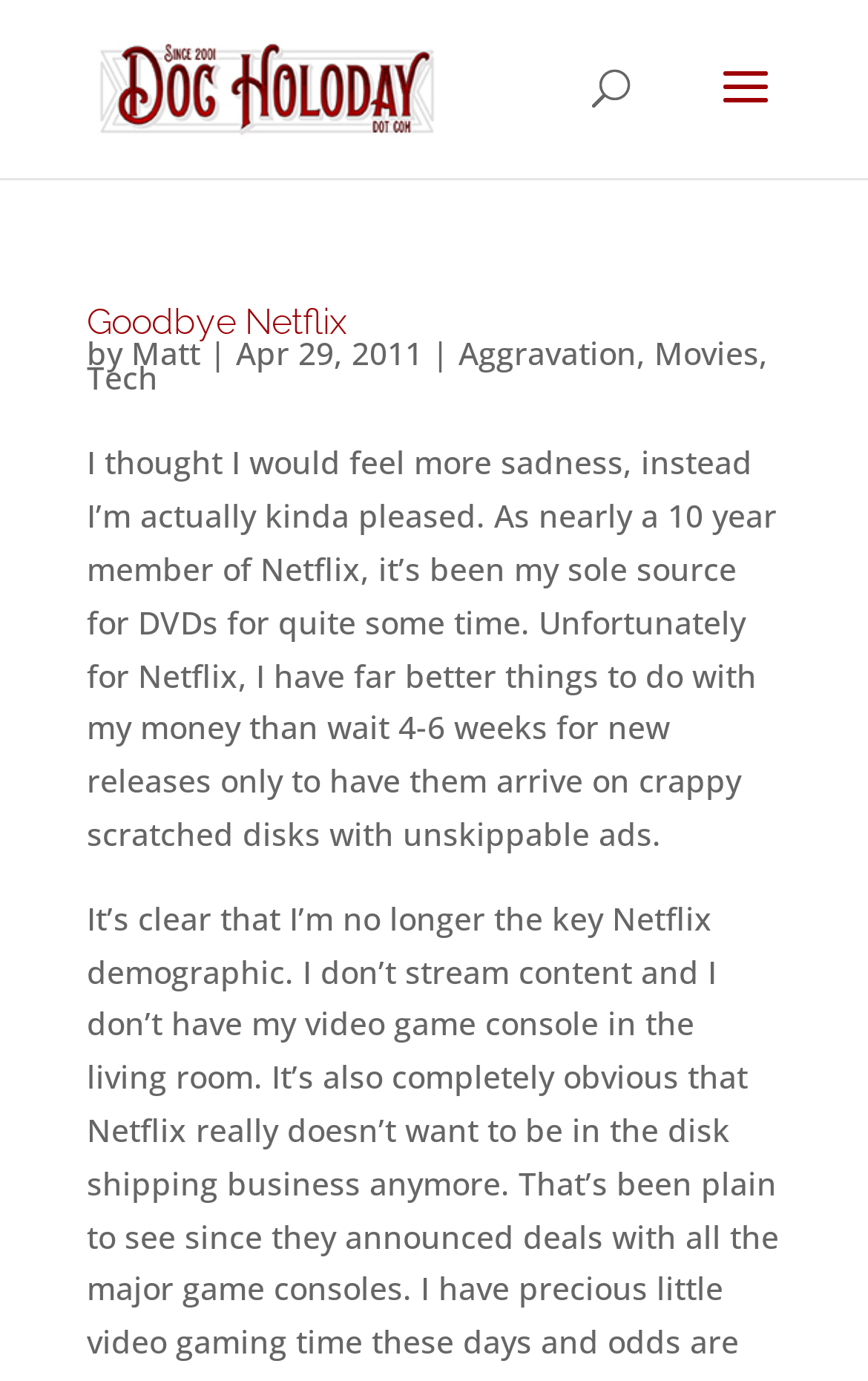Please find the bounding box coordinates in the format (top-left x, top-left y, bottom-right x, bottom-right y) for the given element description. Ensure the coordinates are floating point numbers between 0 and 1. Description: Movies

[0.754, 0.24, 0.874, 0.271]